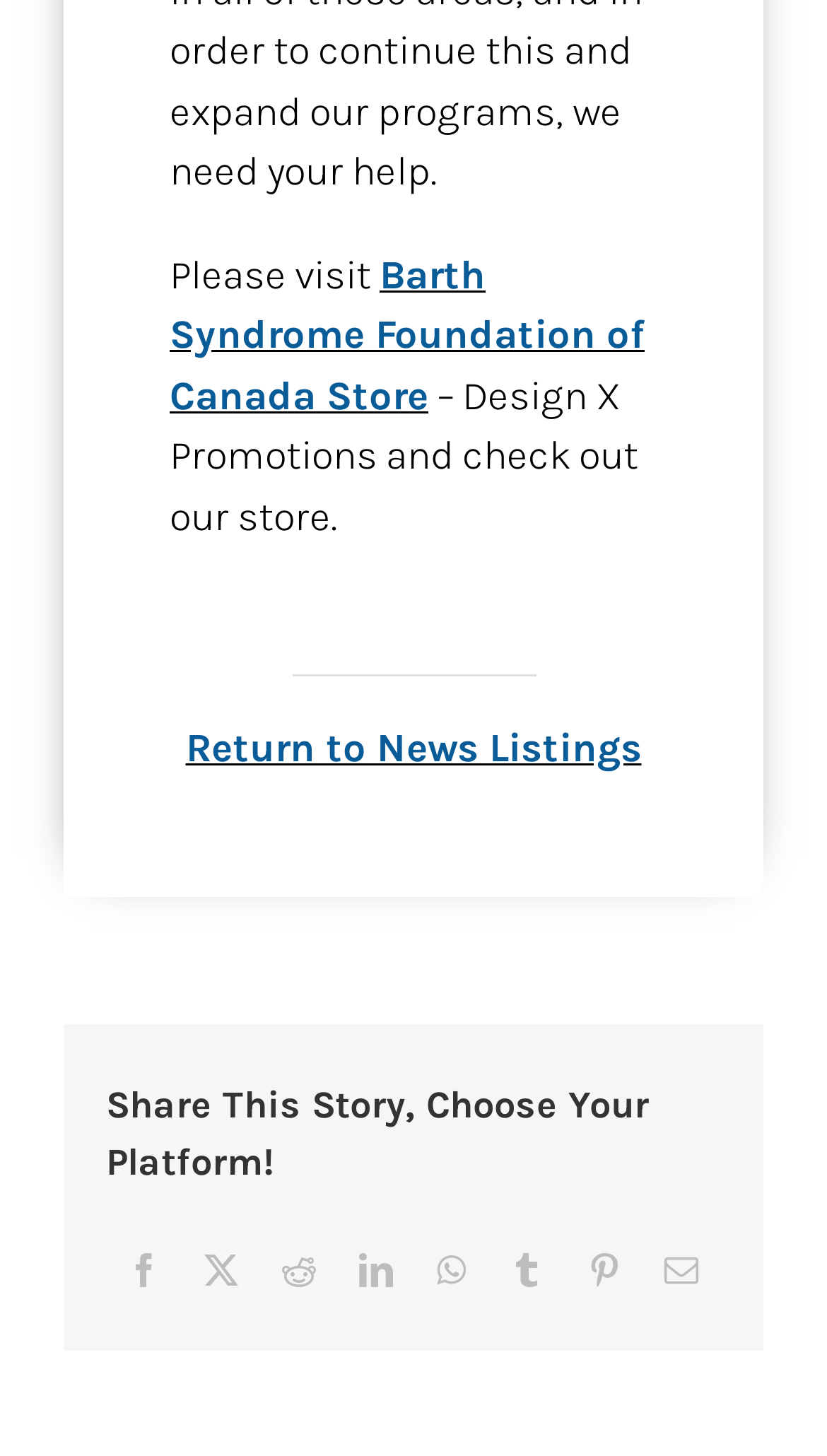Respond with a single word or phrase:
Where is the 'Return to News Listings' link located?

Above the social media platforms